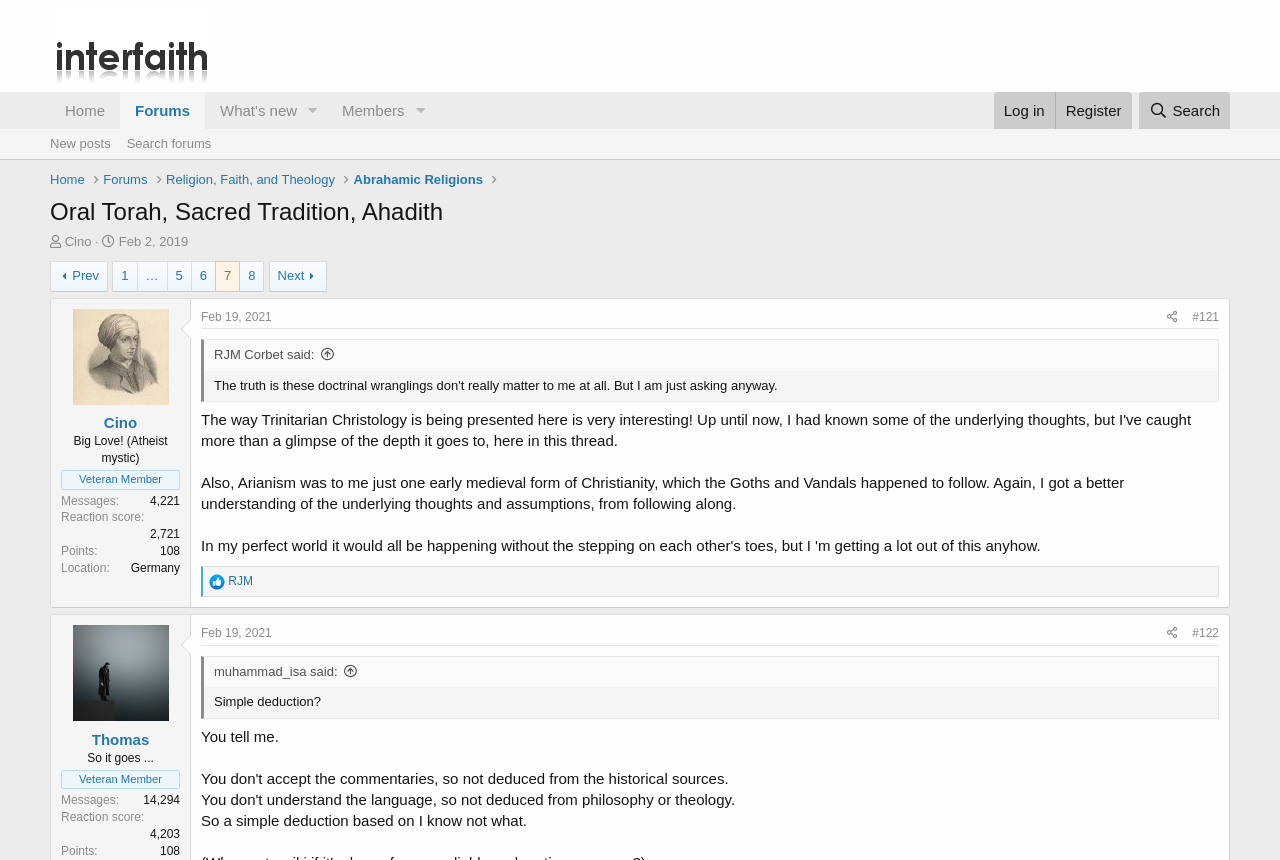What is the name of the thread starter?
Use the information from the screenshot to give a comprehensive response to the question.

I found the answer by looking at the element with the text 'Thread starter' and its adjacent link element, which has the text 'Cino'.